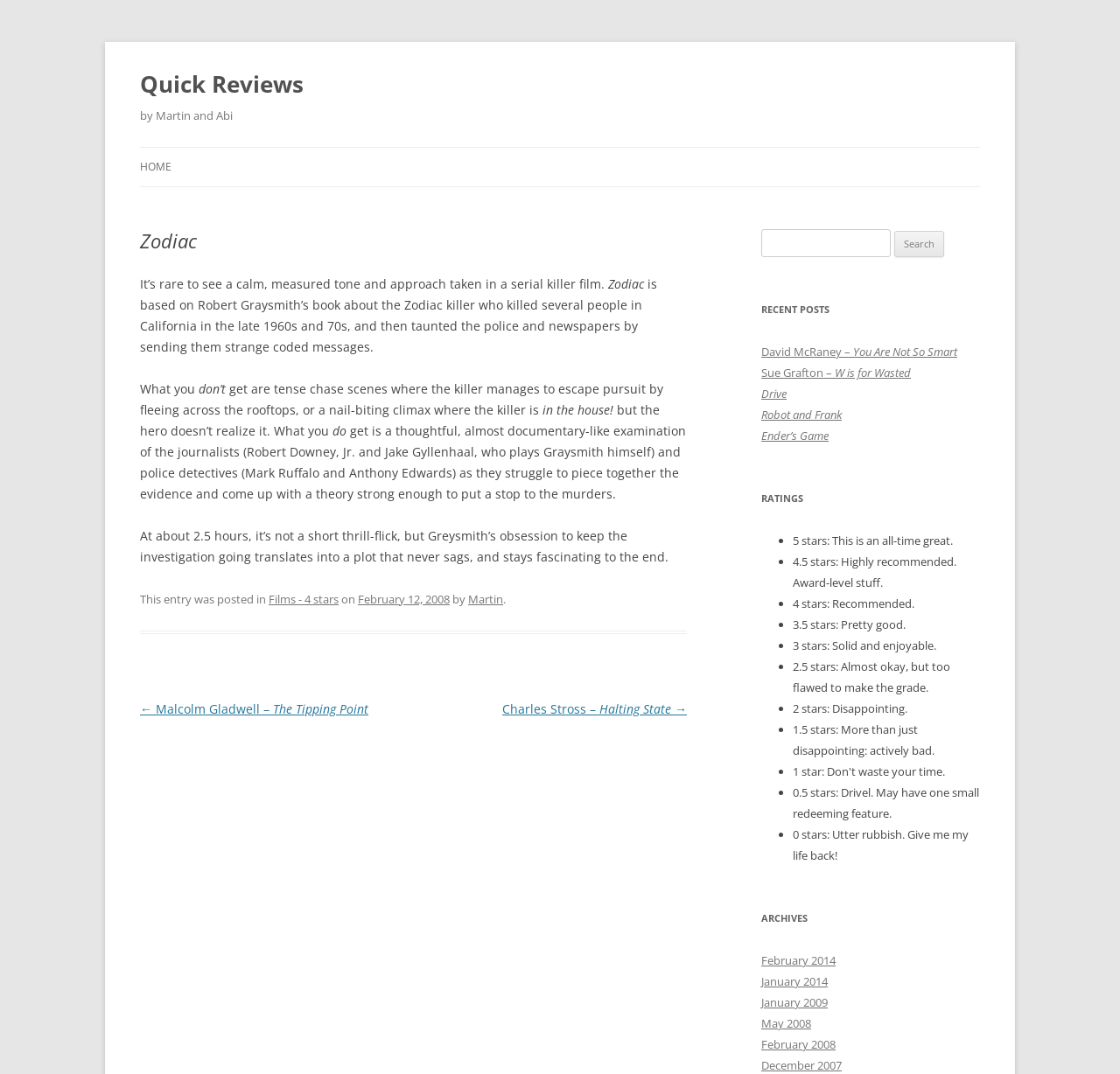Examine the screenshot and answer the question in as much detail as possible: How many stars does the reviewer rate the film?

The reviewer rates the film 4 stars because the review is categorized under 'Films - 4 stars' which is mentioned in the footer section of the webpage.